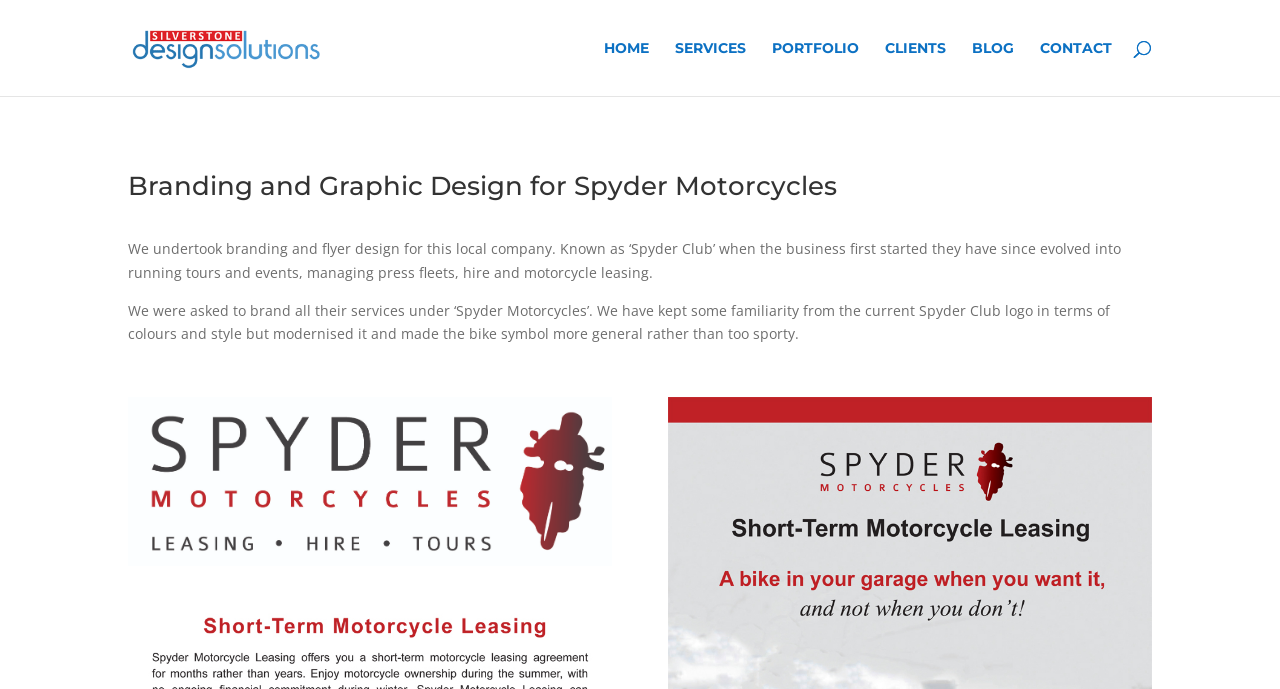Generate a comprehensive description of the webpage.

The webpage is about Silverstone Design Solutions, a company that provides logo and graphic design services, specifically for Spyder Motorcycles. At the top left corner, there is a logo of Silverstone Design Solutions, accompanied by a link to the company's homepage. 

Below the logo, there is a navigation menu with six links: HOME, SERVICES, PORTFOLIO, CLIENTS, BLOG, and CONTACT, aligned horizontally across the top of the page. 

In the main content area, there is a heading that reads "Branding and Graphic Design for Spyder Motorcycles". Below the heading, there is a paragraph of text that describes the project, explaining that Silverstone Design Solutions undertook branding and flyer design for Spyder Motorcycles, which has evolved from a local company to a business that runs tours and events, manages press fleets, and offers hire and motorcycle leasing.

Following the paragraph, there is another paragraph that provides more details about the branding process, stating that the company was asked to brand all services under "Spyder Motorcycles" and that they kept some familiarity with the current Spyder Club logo in terms of colors and style but modernized it and made the bike symbol more general rather than too sporty.

To the right of the second paragraph, there is an image of the Spyder Motorcycles logo. At the very top of the page, there is a search bar that spans almost the entire width of the page.